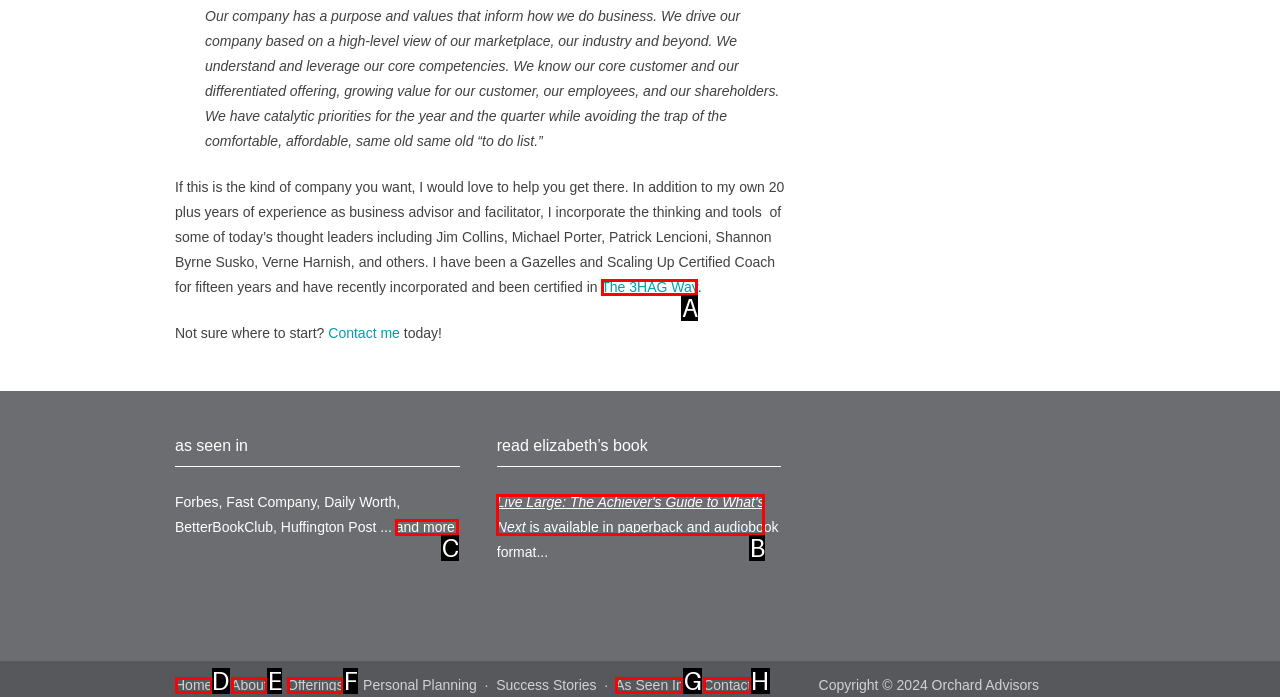Match the HTML element to the description: Offerings. Answer with the letter of the correct option from the provided choices.

F